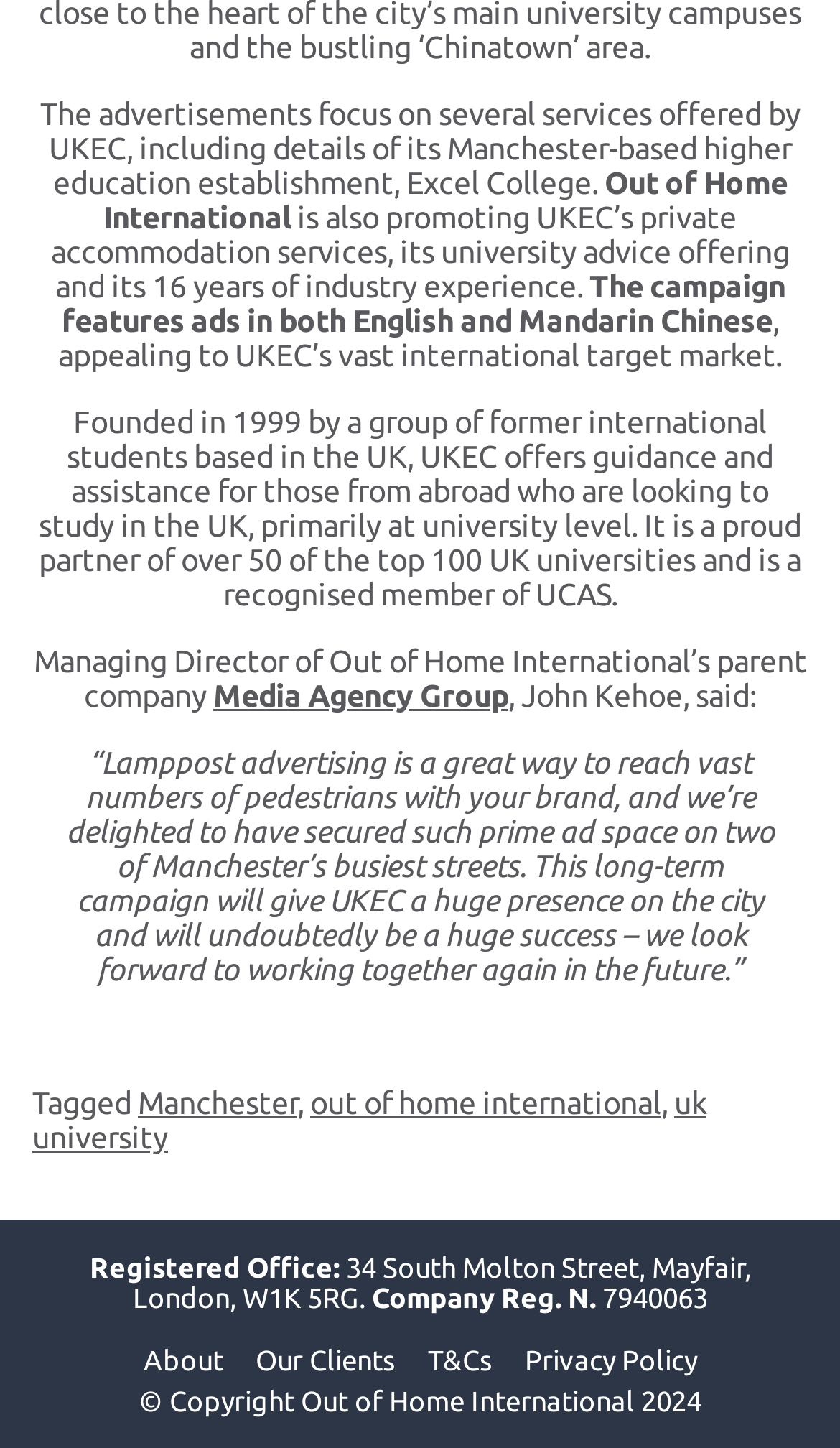How many UK universities is UKEC a partner of?
Please respond to the question with as much detail as possible.

The text states that UKEC is a proud partner of over 50 of the top 100 UK universities, indicating that they have a significant partnership with many universities.